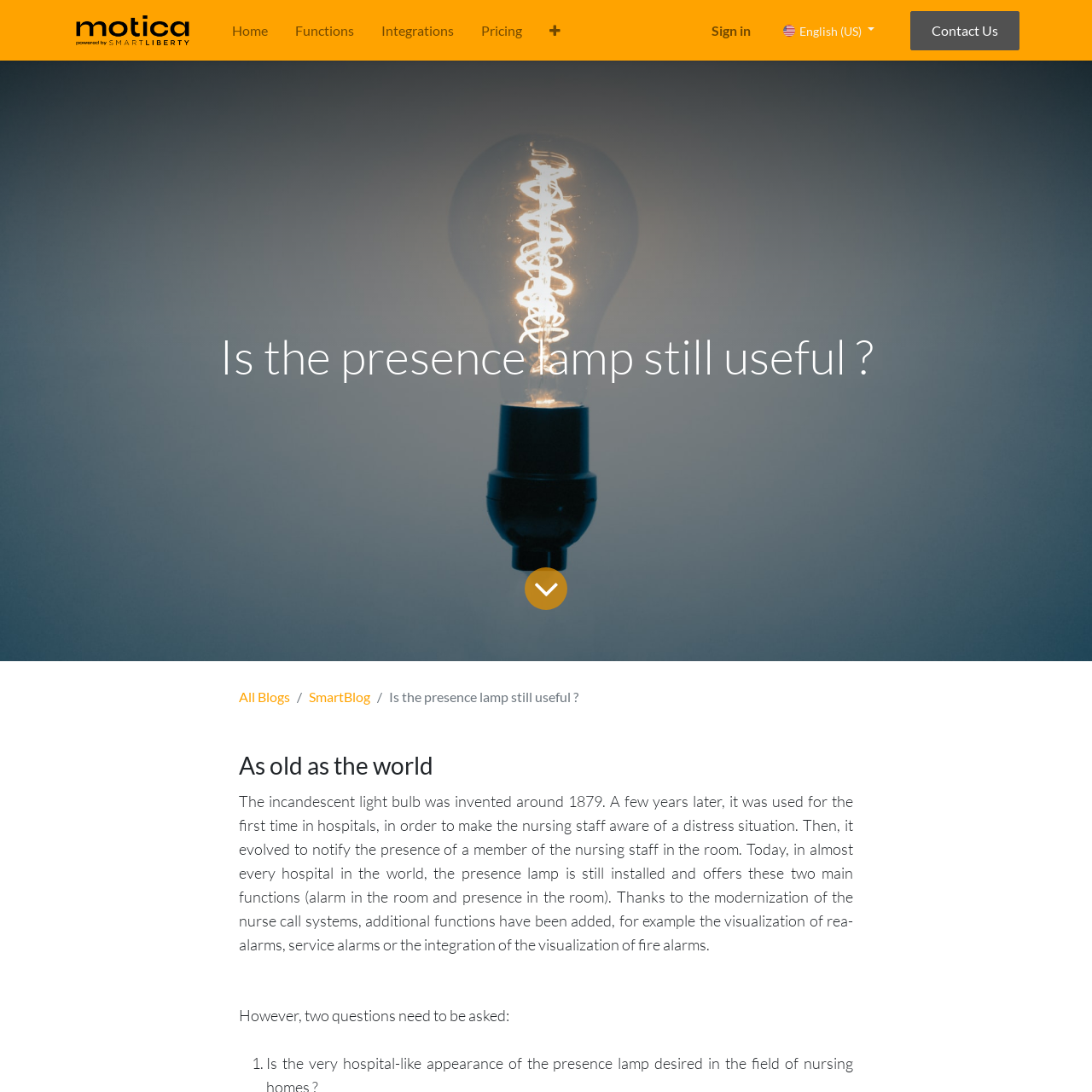Please identify the bounding box coordinates of the element I need to click to follow this instruction: "View Pricing".

[0.428, 0.012, 0.491, 0.043]